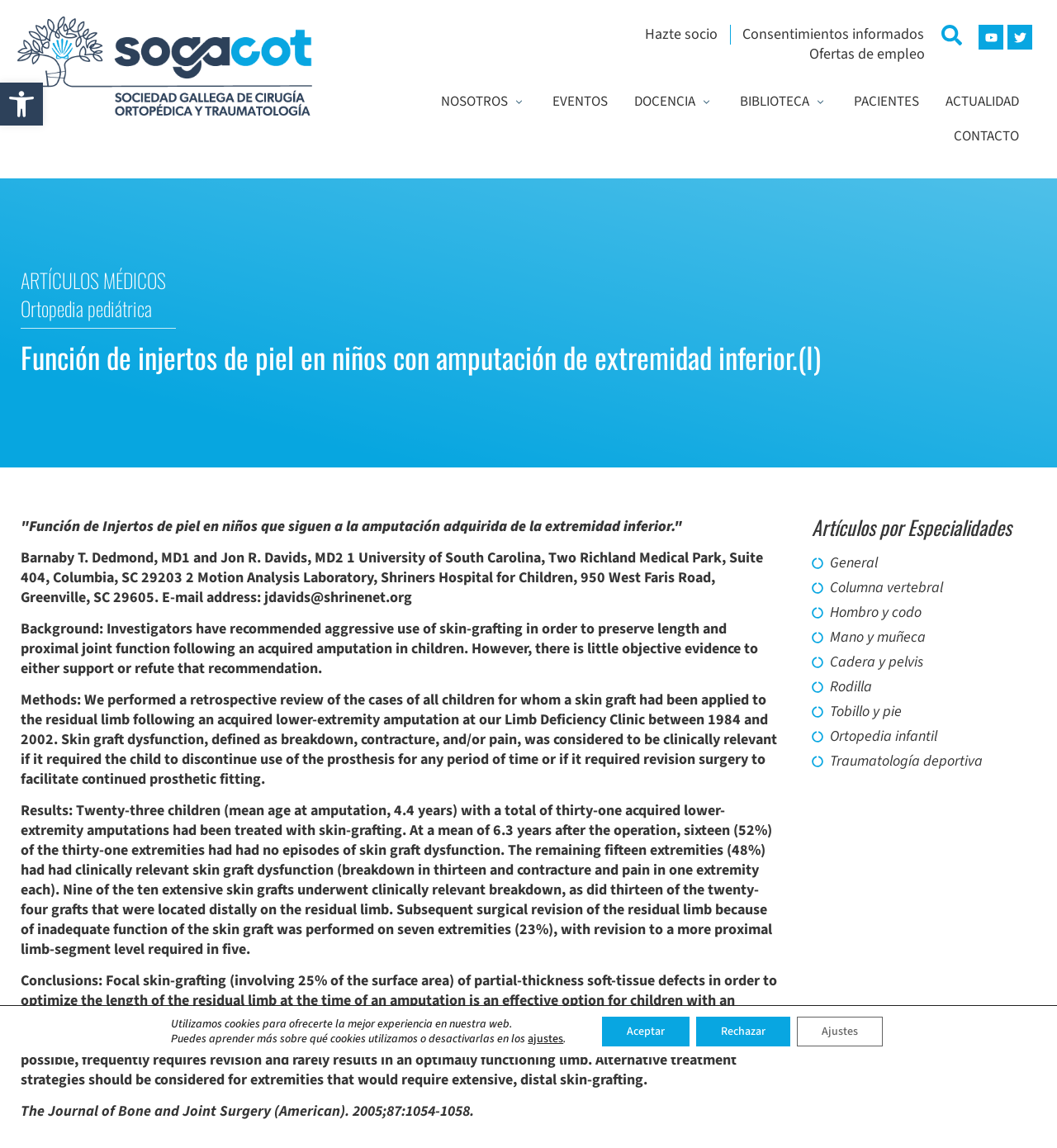Pinpoint the bounding box coordinates of the element to be clicked to execute the instruction: "Read the disclaimer".

None